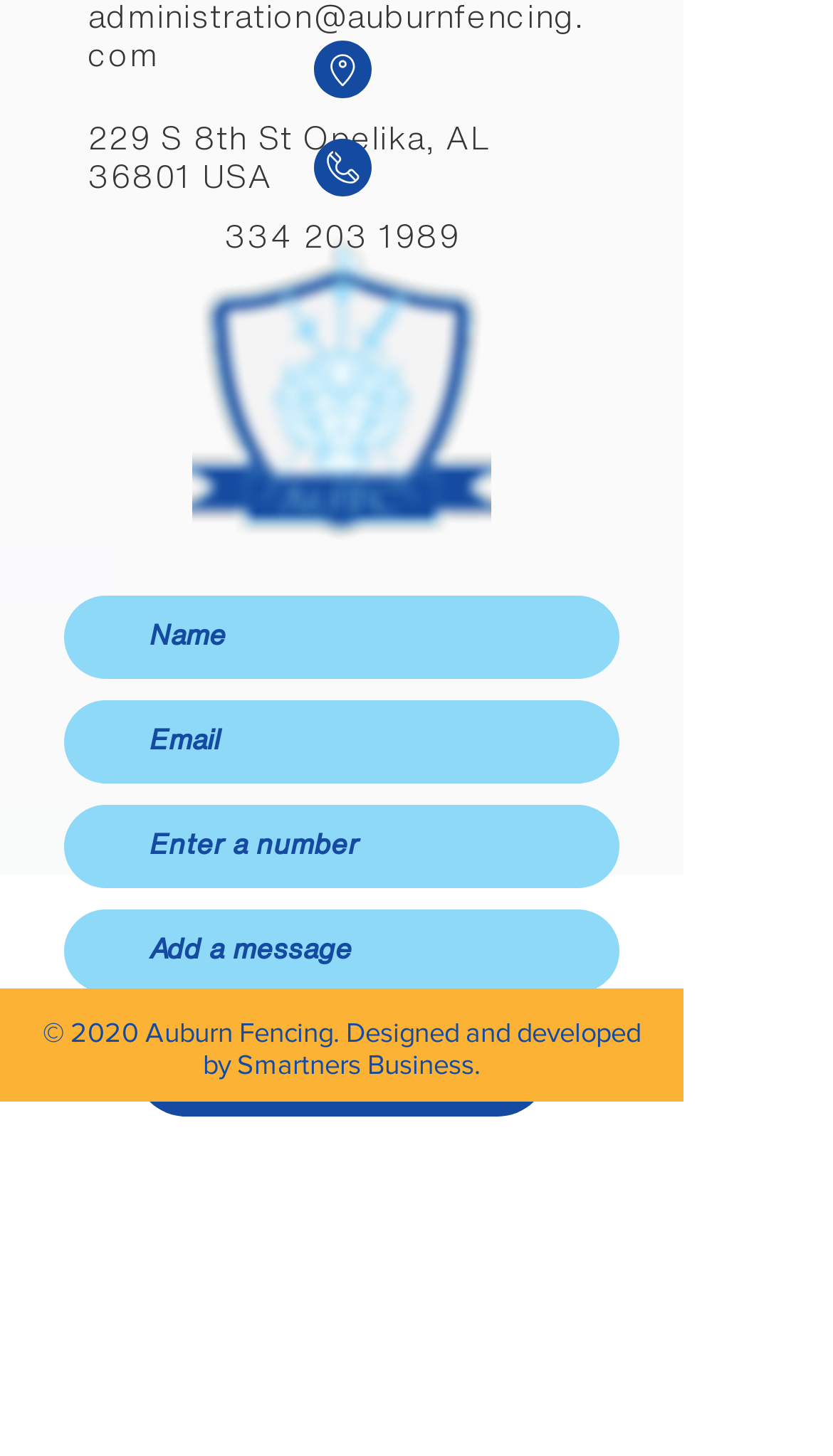Find and indicate the bounding box coordinates of the region you should select to follow the given instruction: "enter your email".

[0.077, 0.481, 0.744, 0.539]